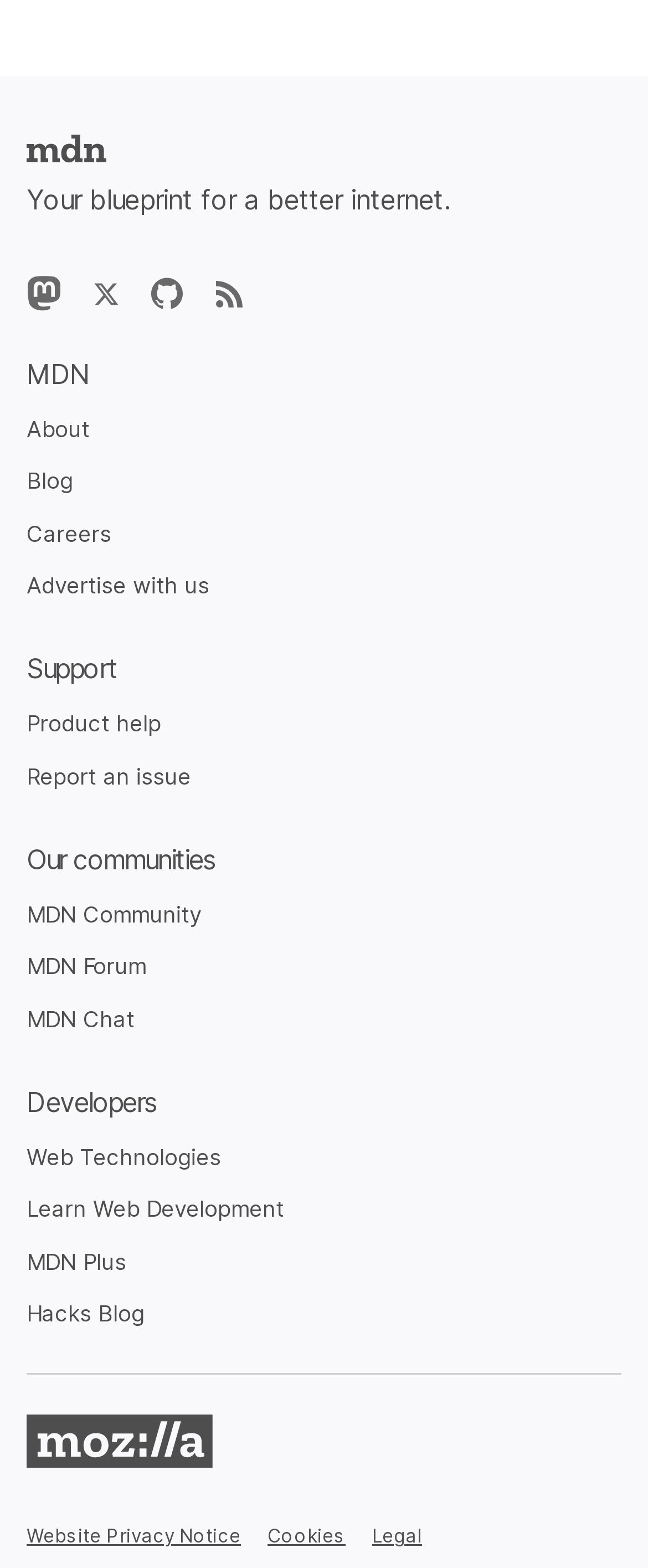Extract the bounding box coordinates for the described element: "Web Technologies". The coordinates should be represented as four float numbers between 0 and 1: [left, top, right, bottom].

[0.041, 0.729, 0.341, 0.746]